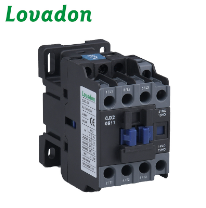Describe all the aspects of the image extensively.

The image showcases a CJX2-0911 Contactor from Lovadon, designed for industrial and commercial electrical applications. This compact device plays a critical role in controlling and protecting circuits, rated for 50Hz or 60Hz operation. The design features multiple connection terminals, and its robust build ensures reliable operation under demanding conditions. The Lovadon branding is prominently displayed at the top, underscoring the brand's reputation in the field of electrical components. The image effectively captures the unit’s detailed structure and functionality, making it an essential component for anyone involved in electrical installations or maintenance.